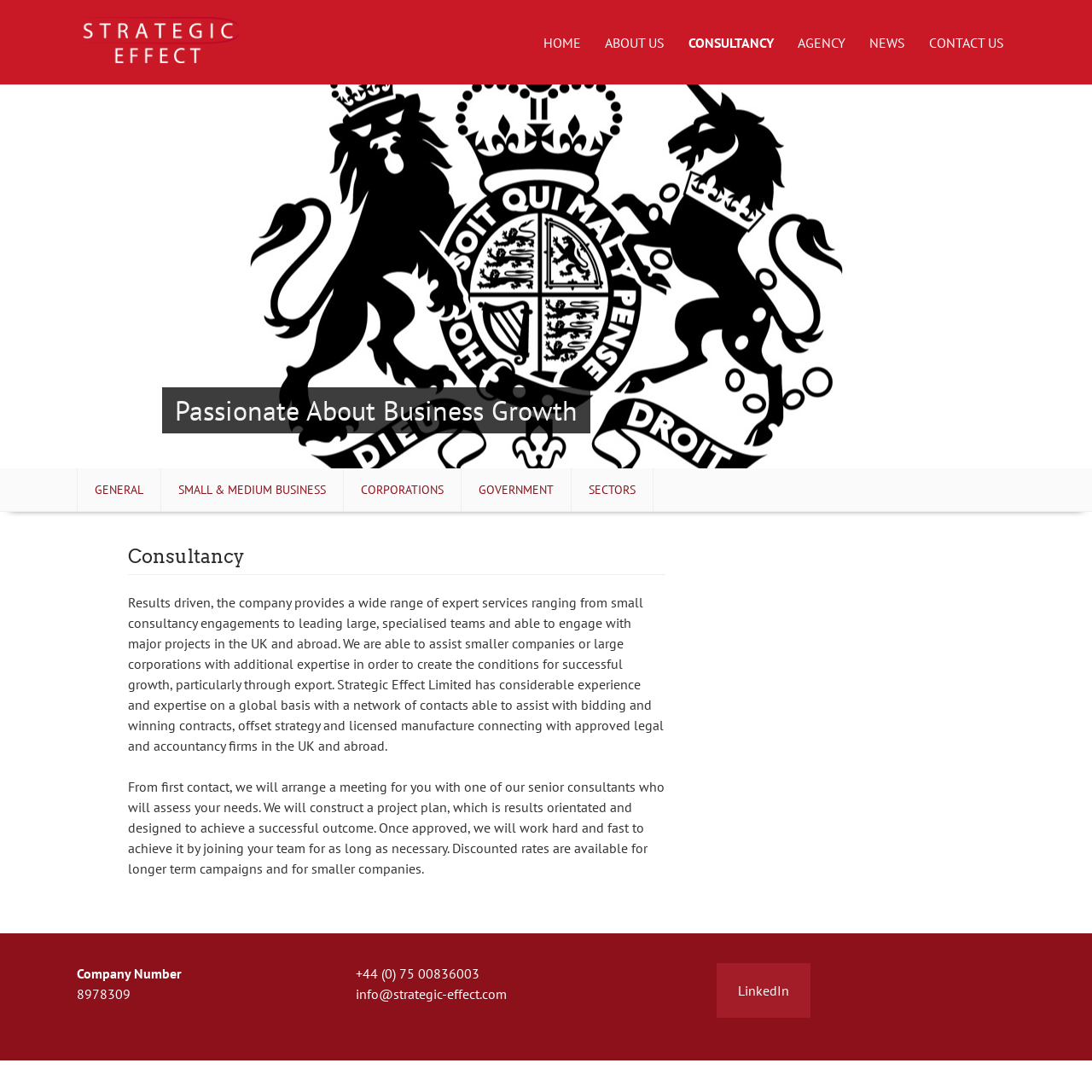Determine the bounding box coordinates for the area you should click to complete the following instruction: "Read the 'BLOGS' section".

None